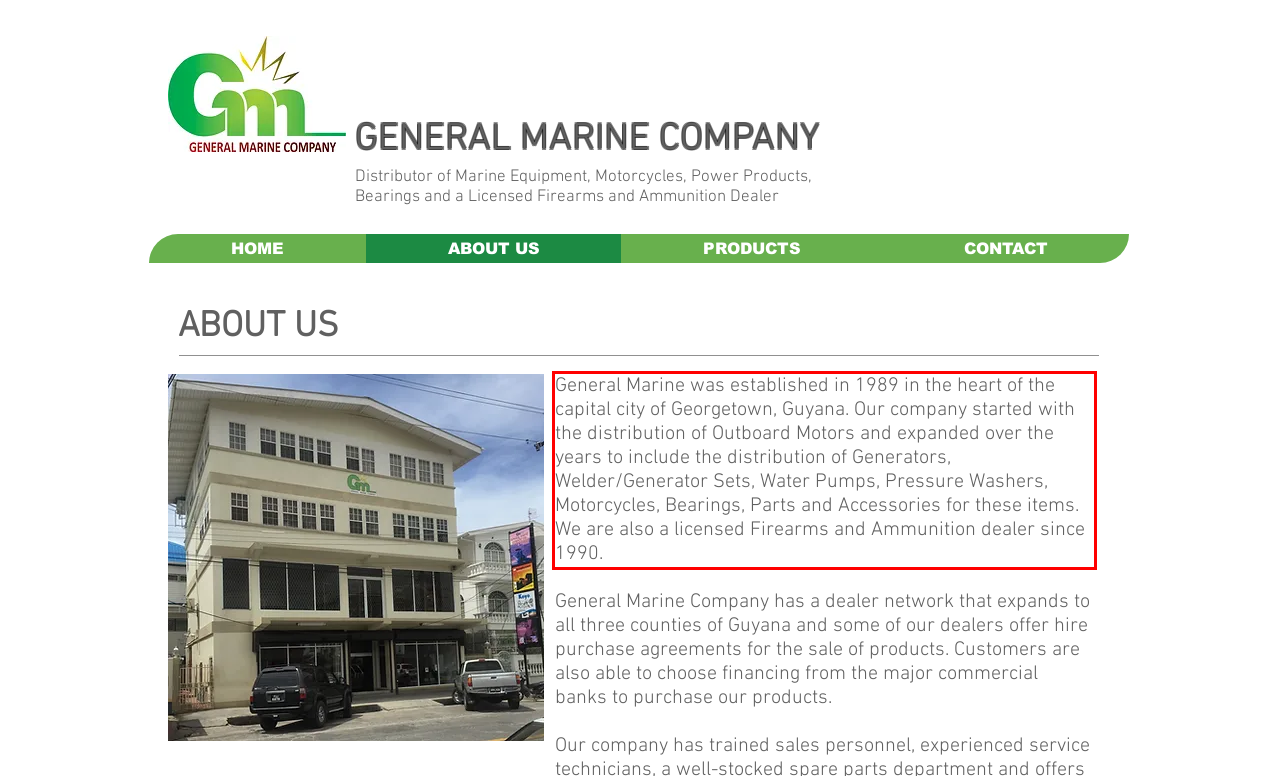You are provided with a screenshot of a webpage that includes a UI element enclosed in a red rectangle. Extract the text content inside this red rectangle.

General Marine was established in 1989 in the heart of the capital city of Georgetown, Guyana. Our company started with the distribution of Outboard Motors and expanded over the years to include the distribution of Generators, Welder/Generator Sets, Water Pumps, Pressure Washers, Motorcycles, Bearings, Parts and Accessories for these items. We are also a licensed Firearms and Ammunition dealer since 1990.